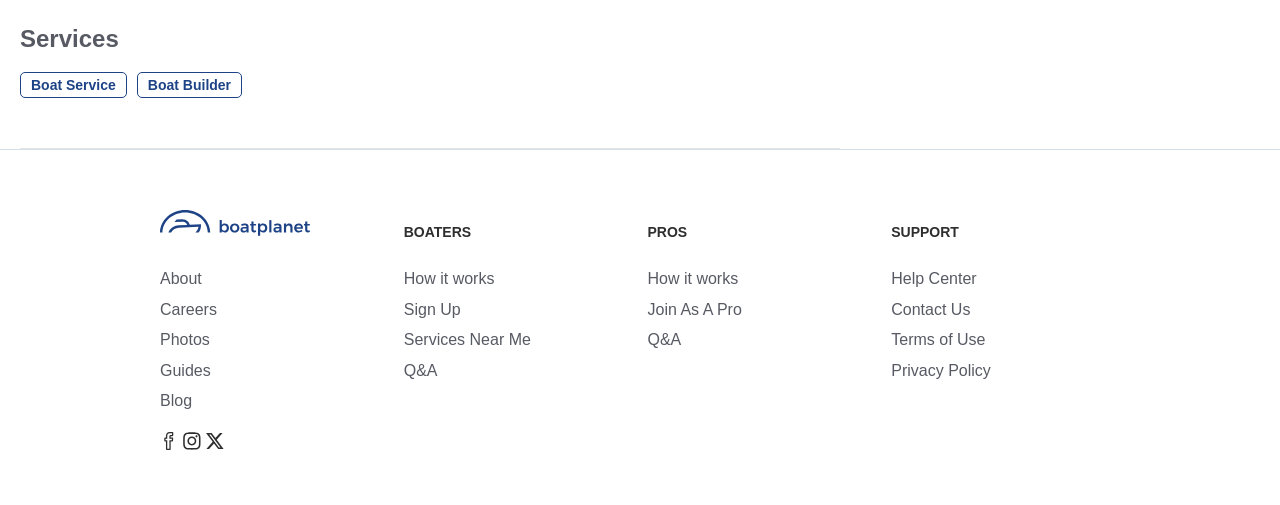Utilize the information from the image to answer the question in detail:
What kind of support does the company offer?

The company offers various types of support, which can be found in the links under the 'SUPPORT' section, including 'Help Center', 'Contact Us', 'Terms of Use', and 'Privacy Policy'.